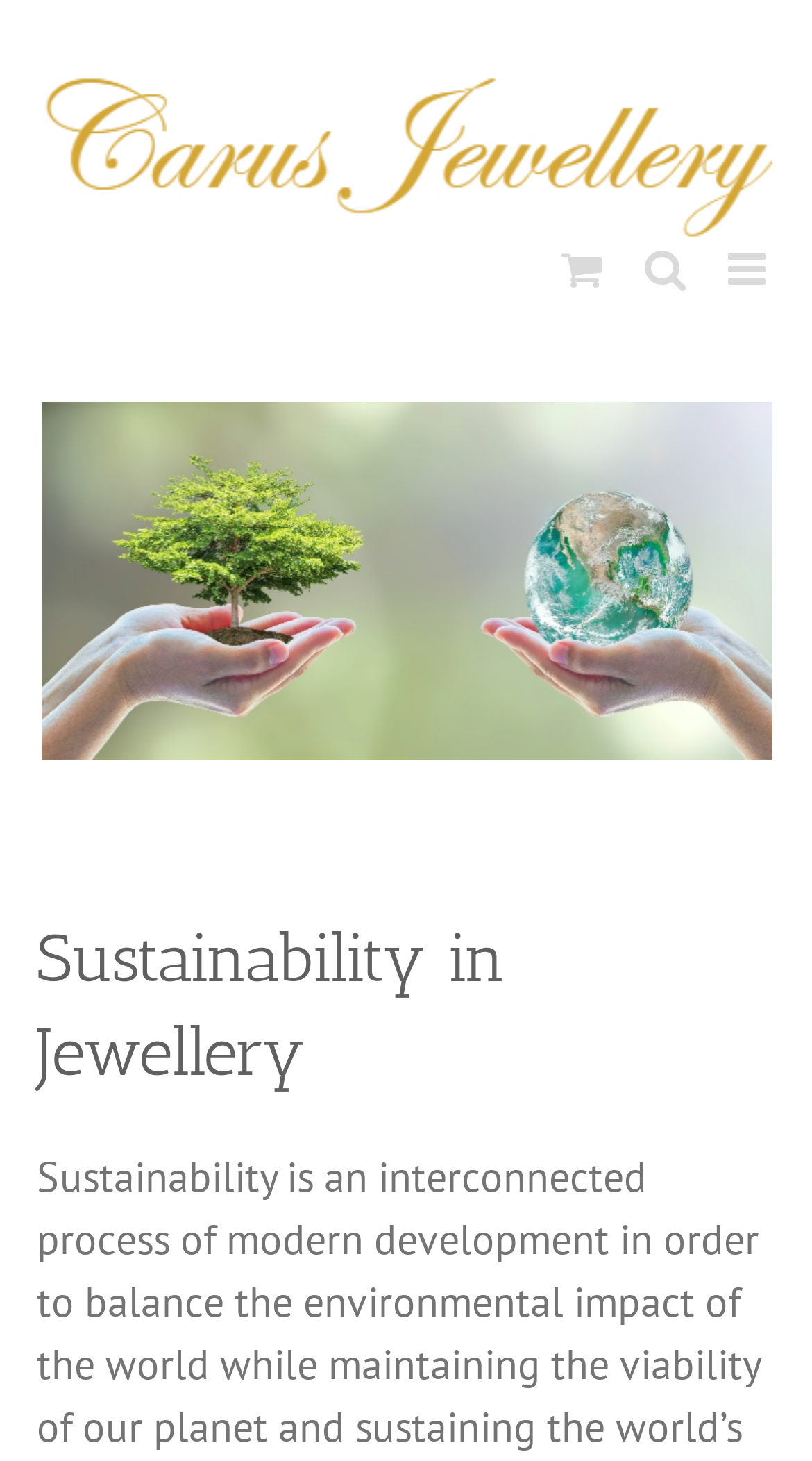Offer a detailed explanation of the webpage layout and contents.

The webpage is about sustainability in the jewellery industry, with a focus on Carus Jewellery UK. At the top left of the page, there is a logo of Carus Jewellery, which is also a link. To the right of the logo, there are three links: "Toggle mobile menu", "Toggle mobile search", and "Toggle mobile cart". 

Below the logo and the links, there is a large image related to sustainability in jewellery, which takes up most of the width of the page. The image has a link to view a larger version, and there is a text "View Larger Image" on top of the image. 

Below the image, there is a heading that reads "Sustainability in Jewellery", which is centered on the page. 

At the bottom right of the page, there is a link with an icon to go back to the top of the page.